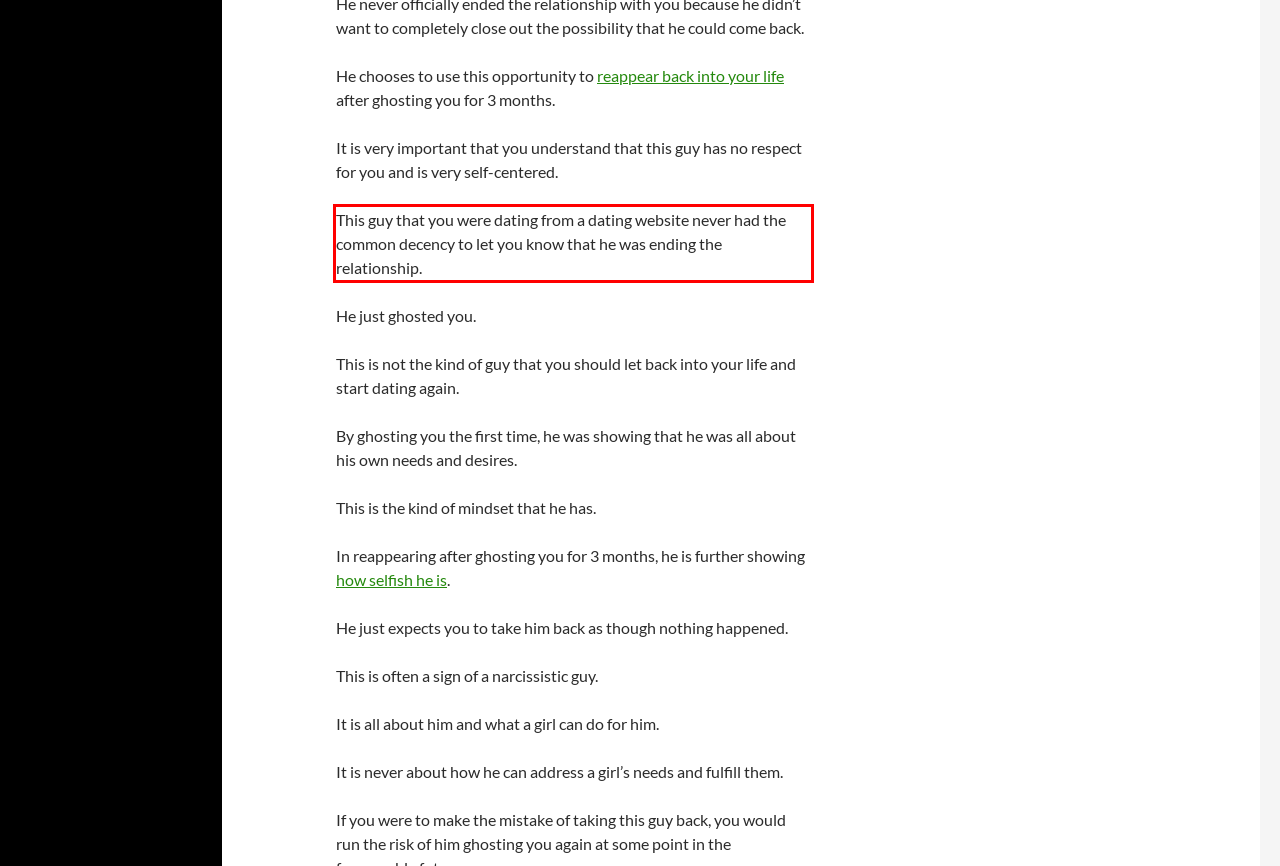Identify the text inside the red bounding box on the provided webpage screenshot by performing OCR.

This guy that you were dating from a dating website never had the common decency to let you know that he was ending the relationship.